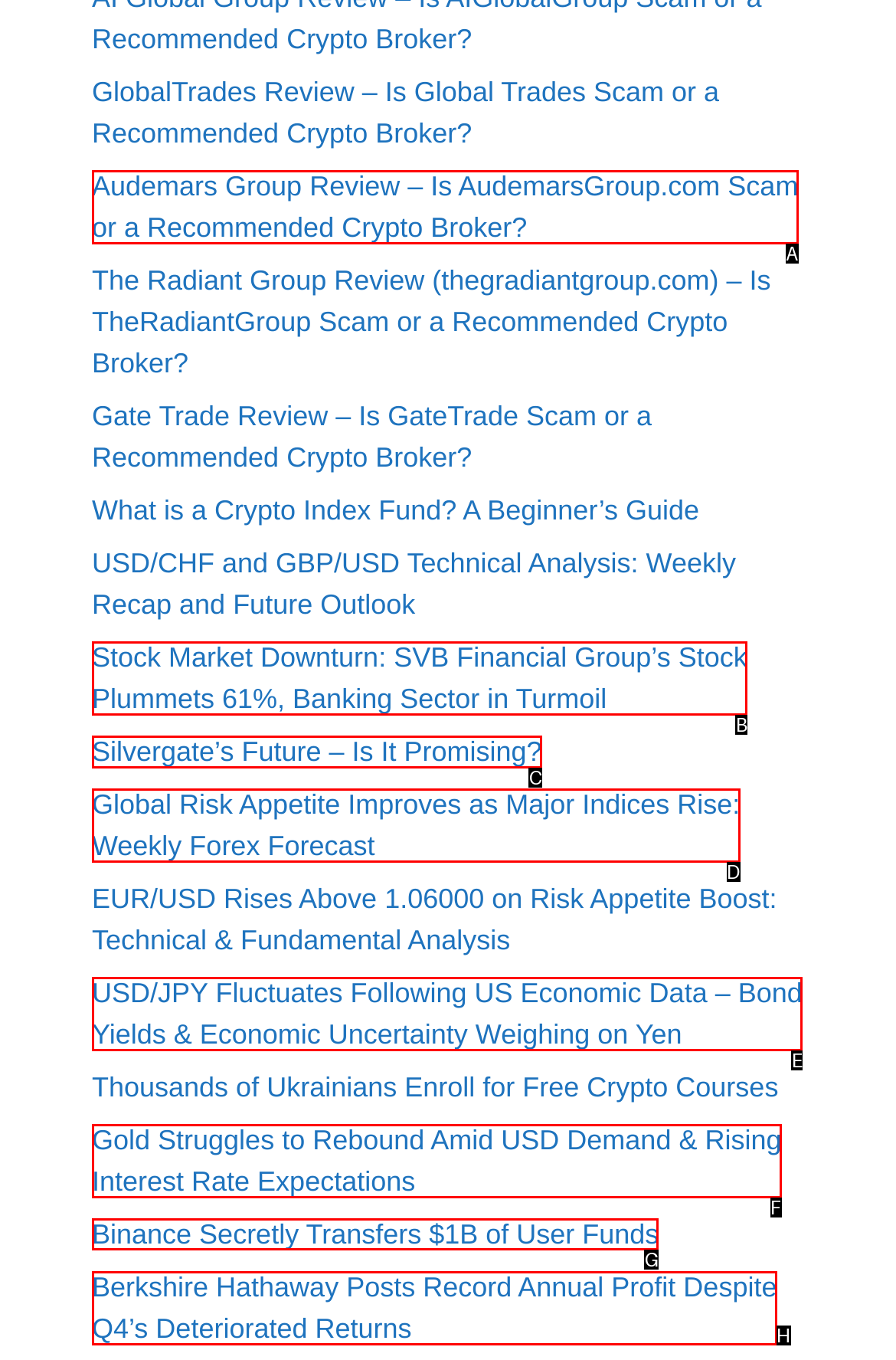What letter corresponds to the UI element to complete this task: Read about Binance's Secret Transfer of User Funds
Answer directly with the letter.

G